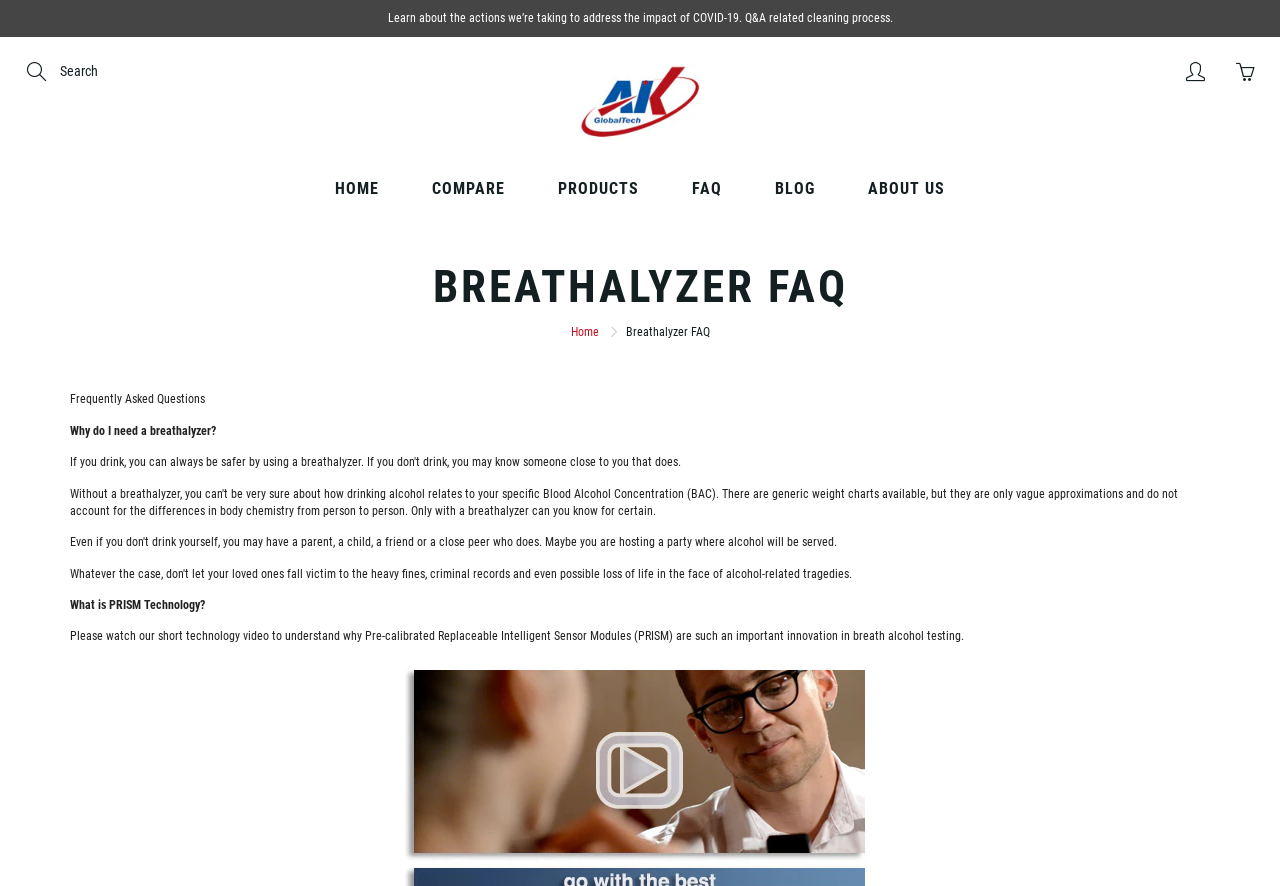Determine the bounding box coordinates for the area you should click to complete the following instruction: "Learn about COVID-19 actions".

[0.0, 0.0, 1.0, 0.042]